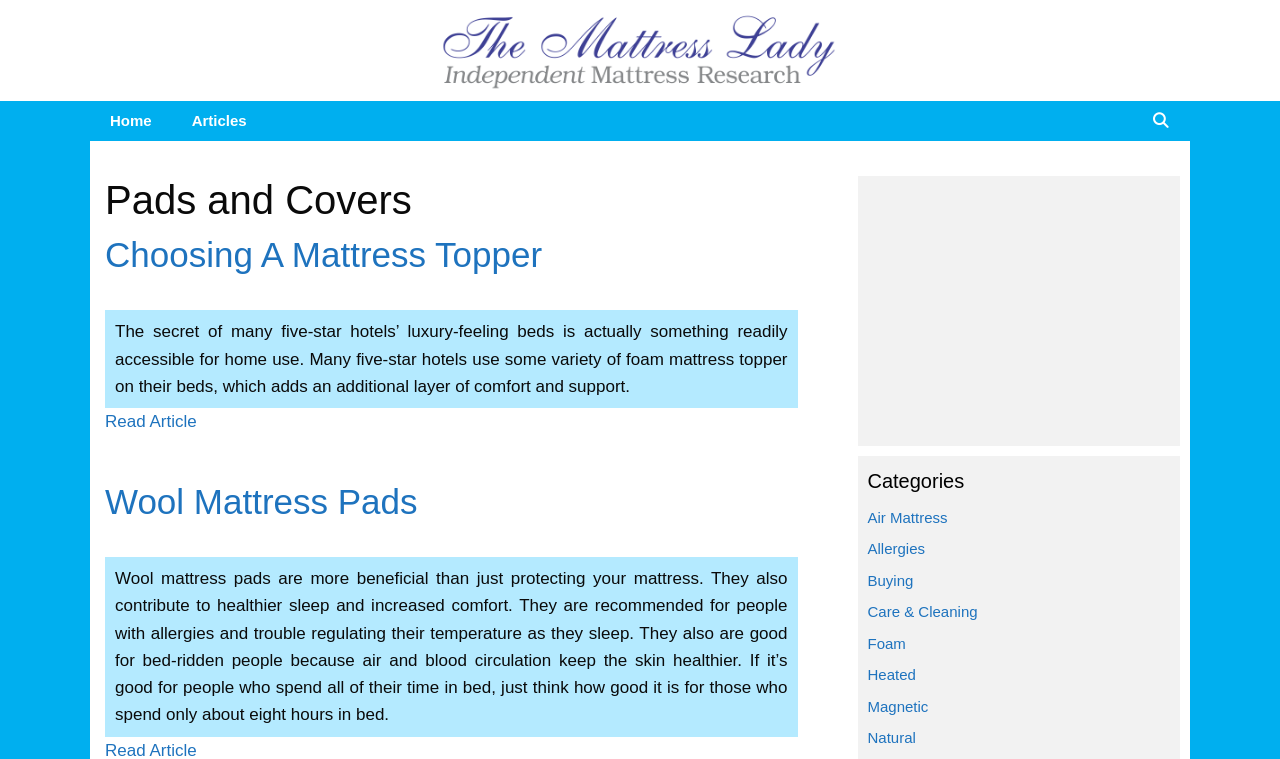Find the bounding box coordinates for the area that should be clicked to accomplish the instruction: "Read the article 'Choosing A Mattress Topper'".

[0.082, 0.309, 0.424, 0.361]